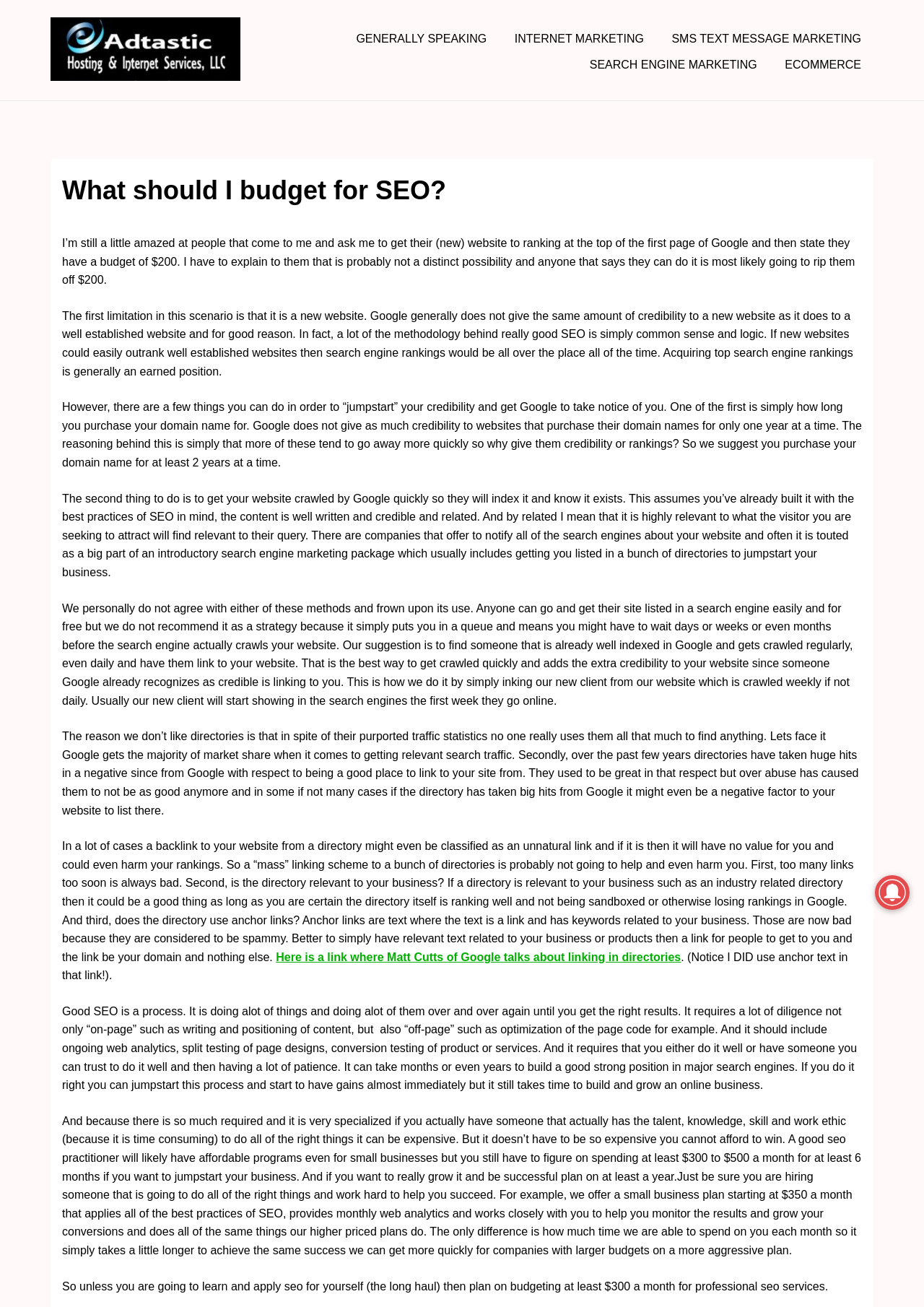Carefully examine the image and provide an in-depth answer to the question: What is the recommended way to get crawled by Google quickly?

The text suggests that instead of using directories or notification services, getting linked by a well-indexed website that is crawled regularly by Google is the best way to get crawled quickly and add credibility to your website.